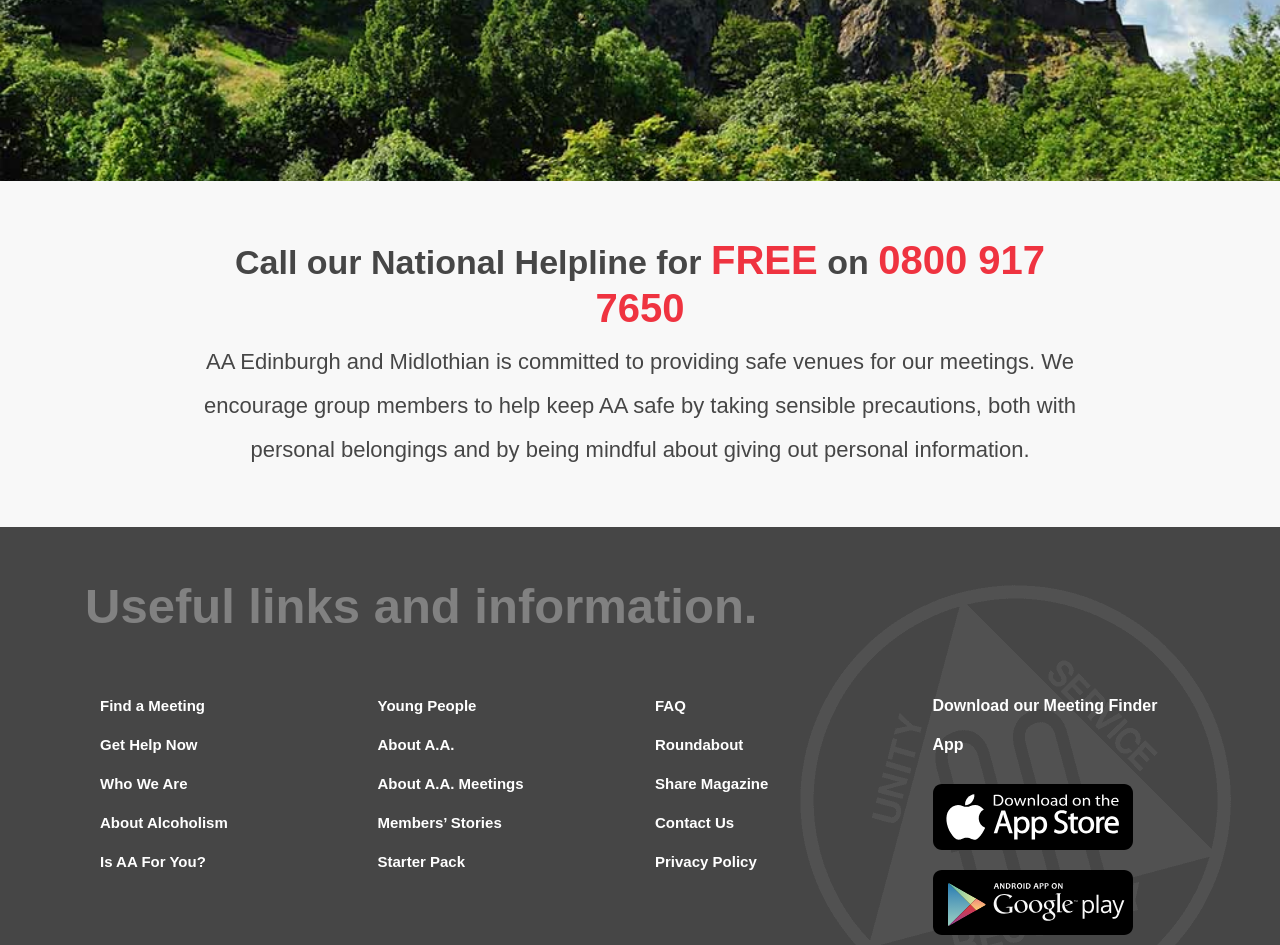Please specify the bounding box coordinates of the region to click in order to perform the following instruction: "Find a Meeting".

[0.078, 0.738, 0.16, 0.756]